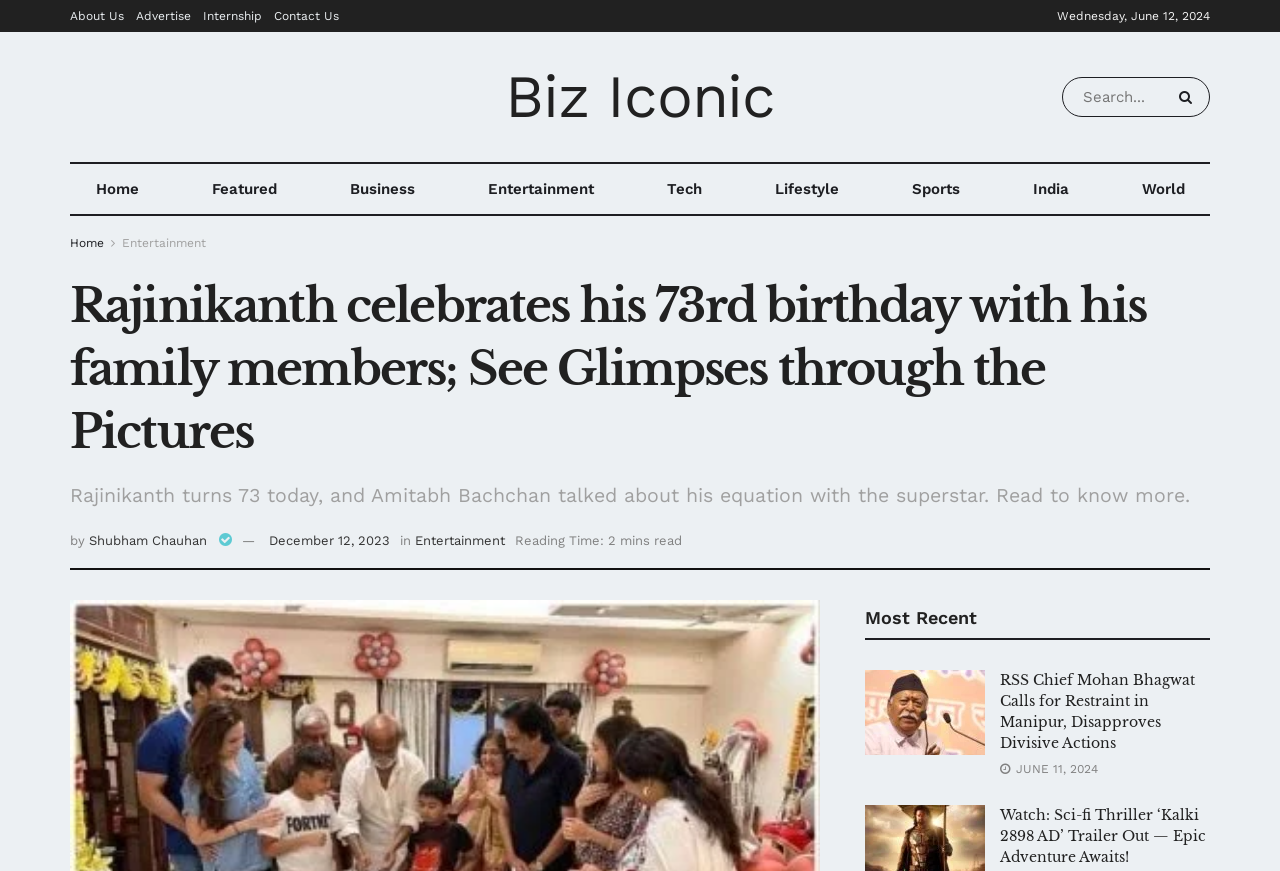Please find the bounding box for the following UI element description. Provide the coordinates in (top-left x, top-left y, bottom-right x, bottom-right y) format, with values between 0 and 1: December 12, 2023

[0.21, 0.612, 0.305, 0.629]